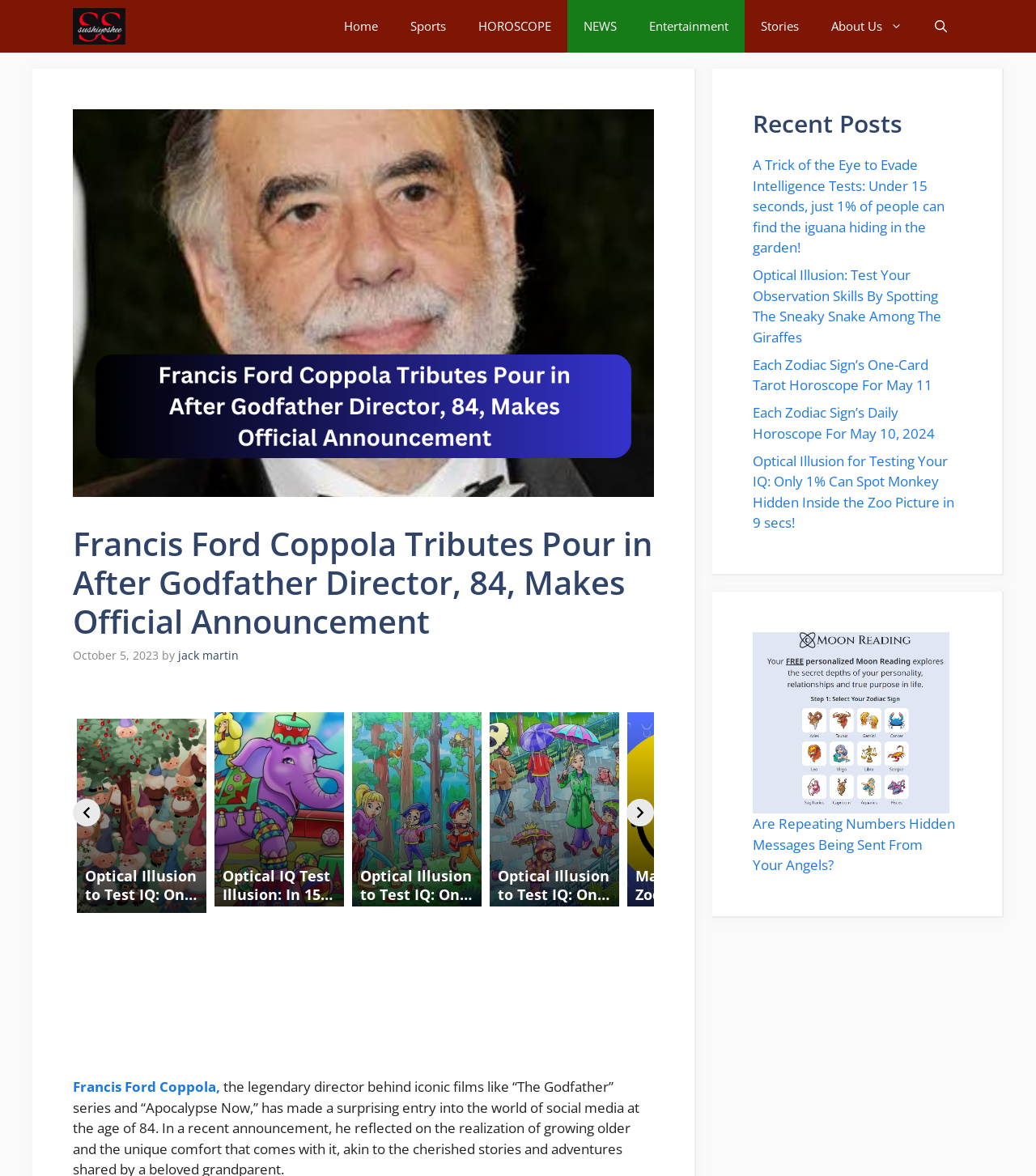What is the purpose of the 'Previous' and 'Next' buttons?
Provide a well-explained and detailed answer to the question.

I analyzed the layout and structure of the webpage, which suggests that the 'Previous' and 'Next' buttons are used to navigate through a series of articles or pages. The buttons are likely used to load the previous or next article in the series.